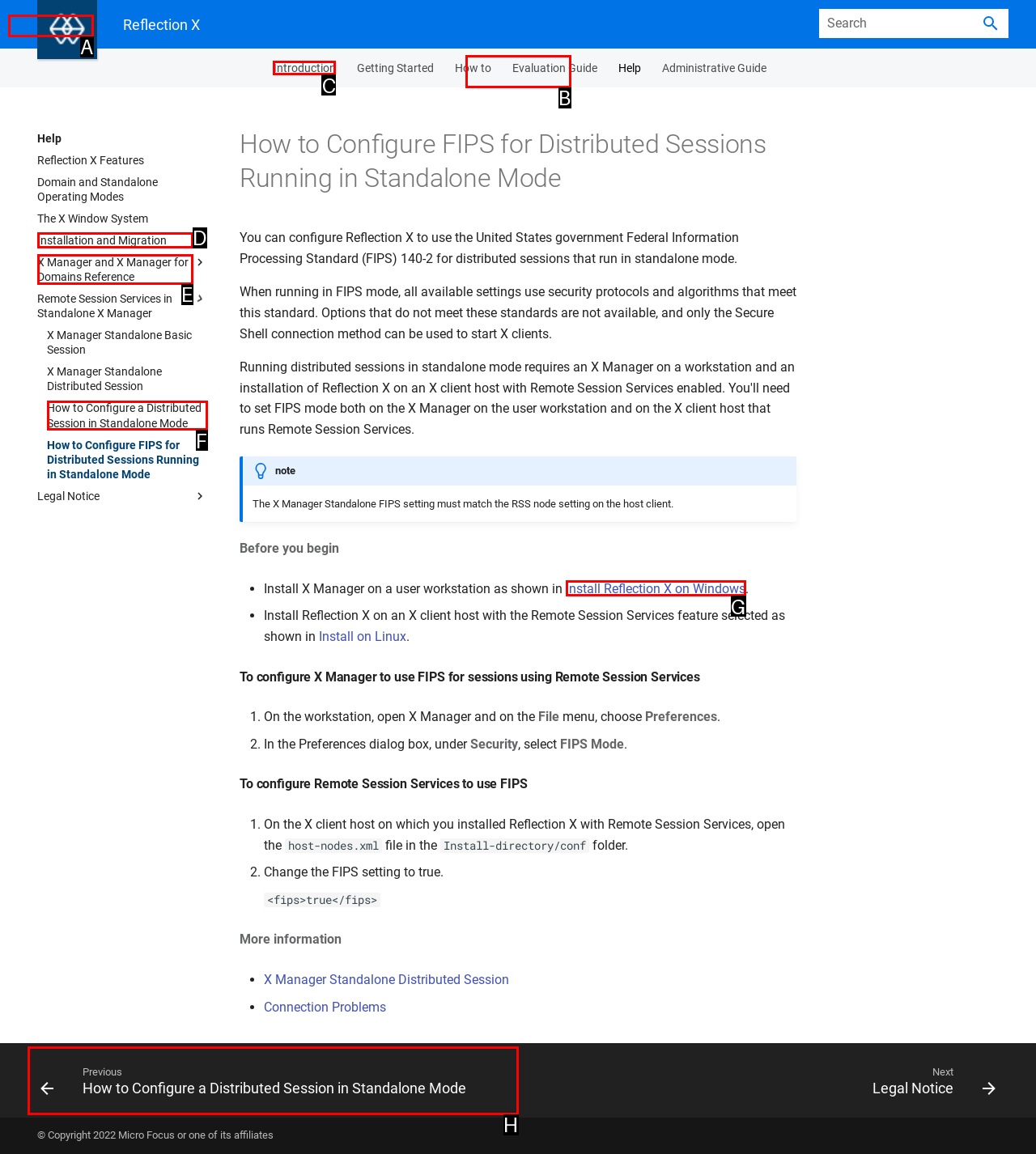Identify the letter of the UI element you need to select to accomplish the task: Go to Introduction.
Respond with the option's letter from the given choices directly.

C